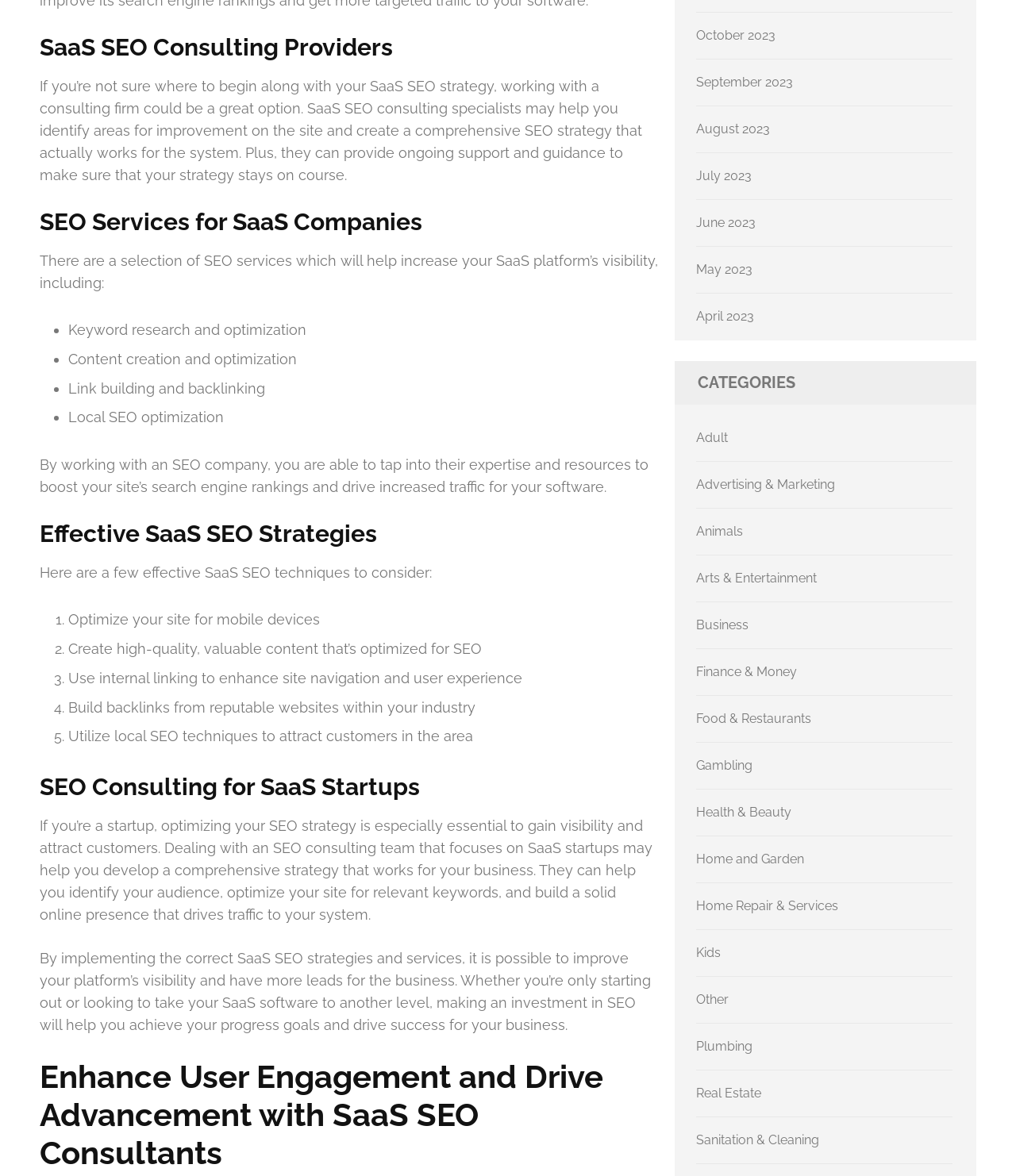What is the purpose of working with an SEO company? Refer to the image and provide a one-word or short phrase answer.

Boost site's search engine rankings